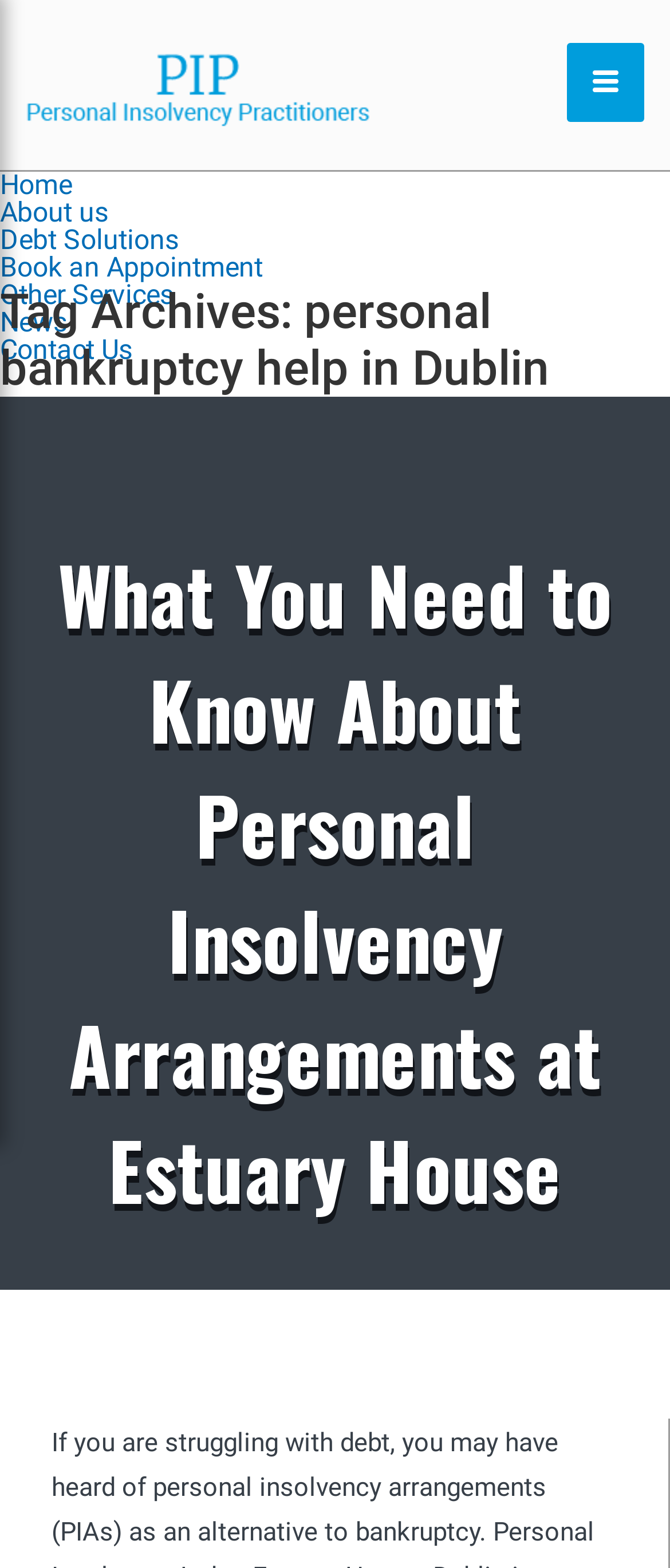Please identify the bounding box coordinates of the element that needs to be clicked to execute the following command: "Click on the Personal Insolvency Practitioners logo". Provide the bounding box using four float numbers between 0 and 1, formatted as [left, top, right, bottom].

[0.038, 0.033, 0.551, 0.081]